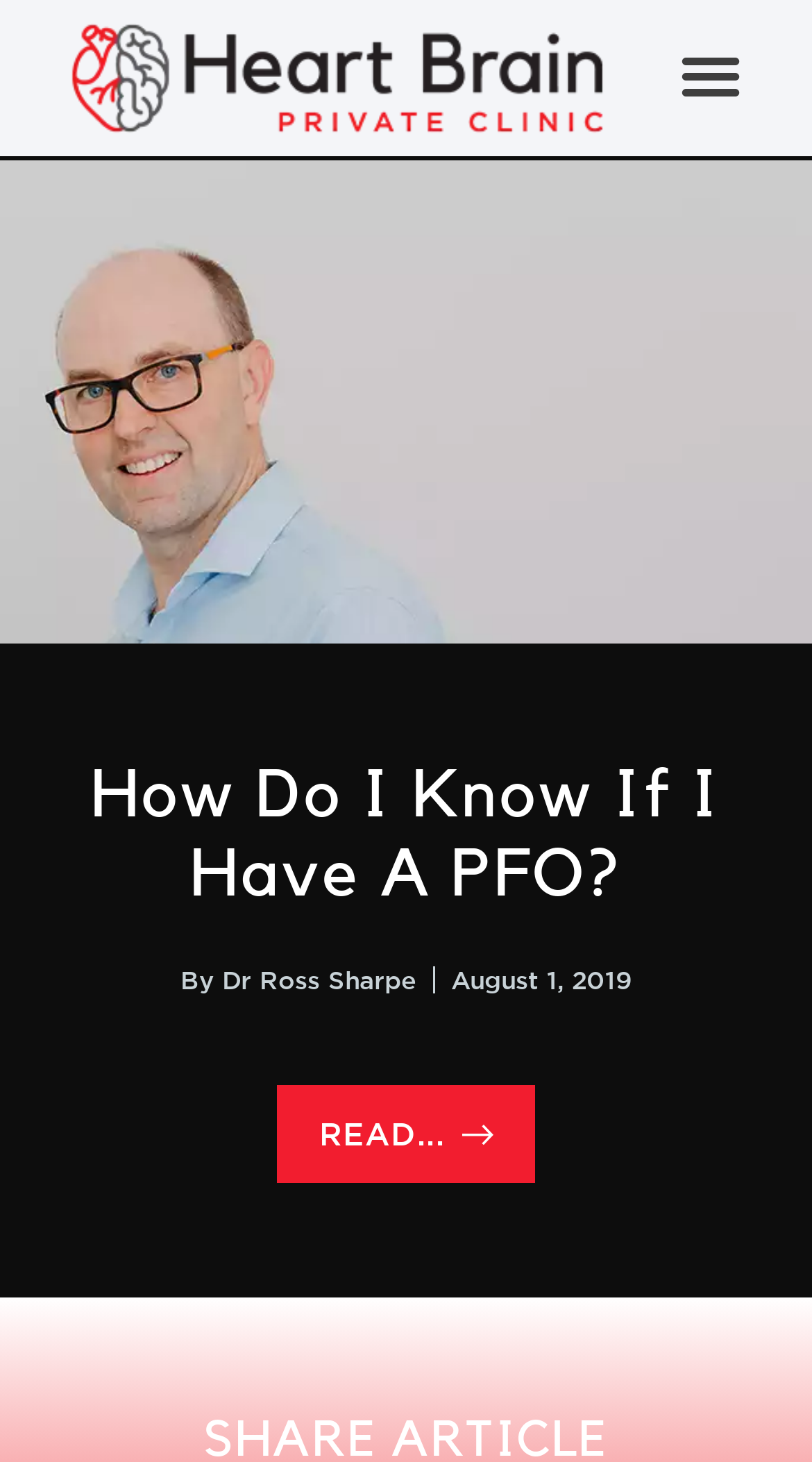Find the headline of the webpage and generate its text content.

How Do I Know If I Have A PFO?